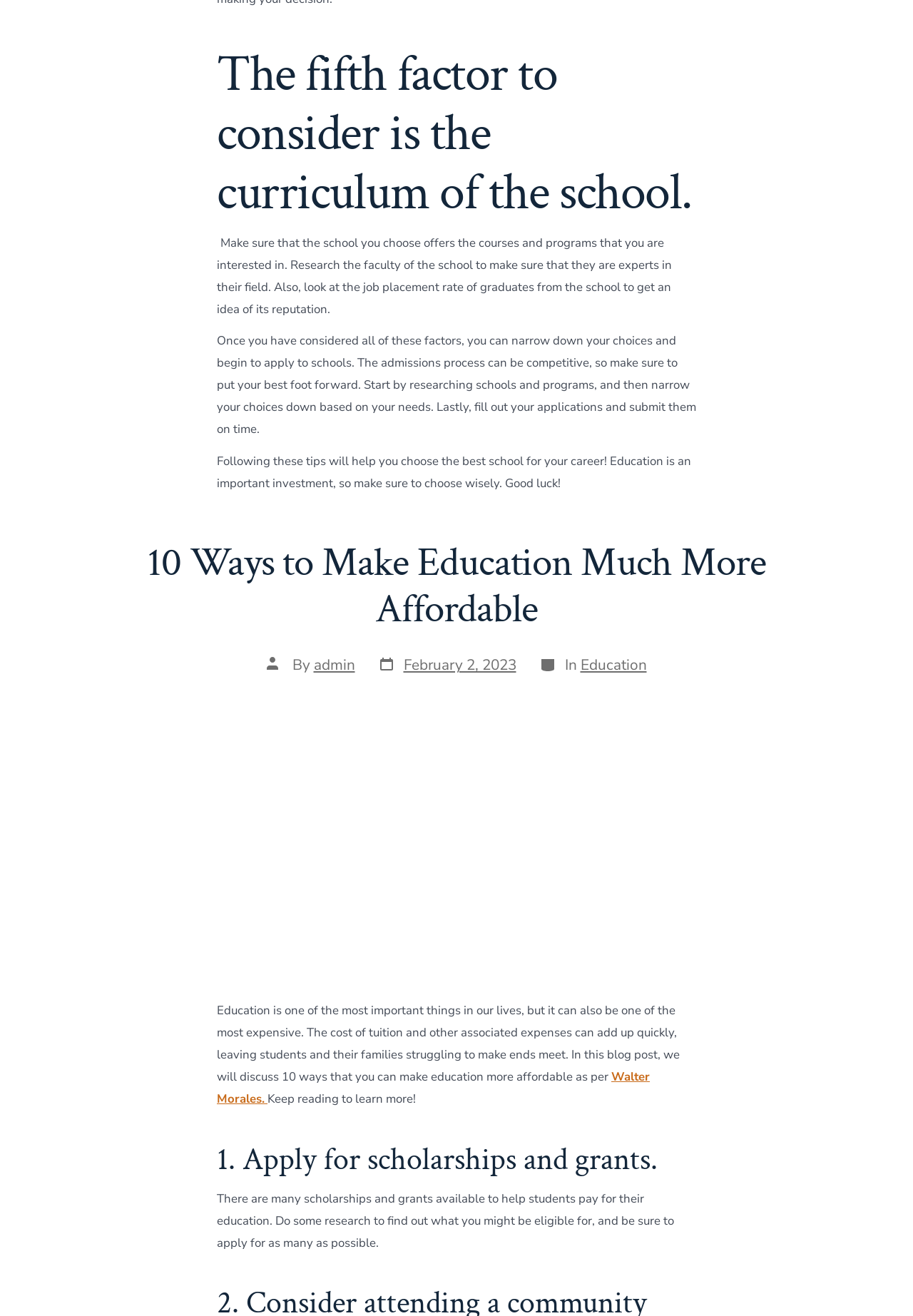What is the topic of the blog post?
Refer to the screenshot and answer in one word or phrase.

Education